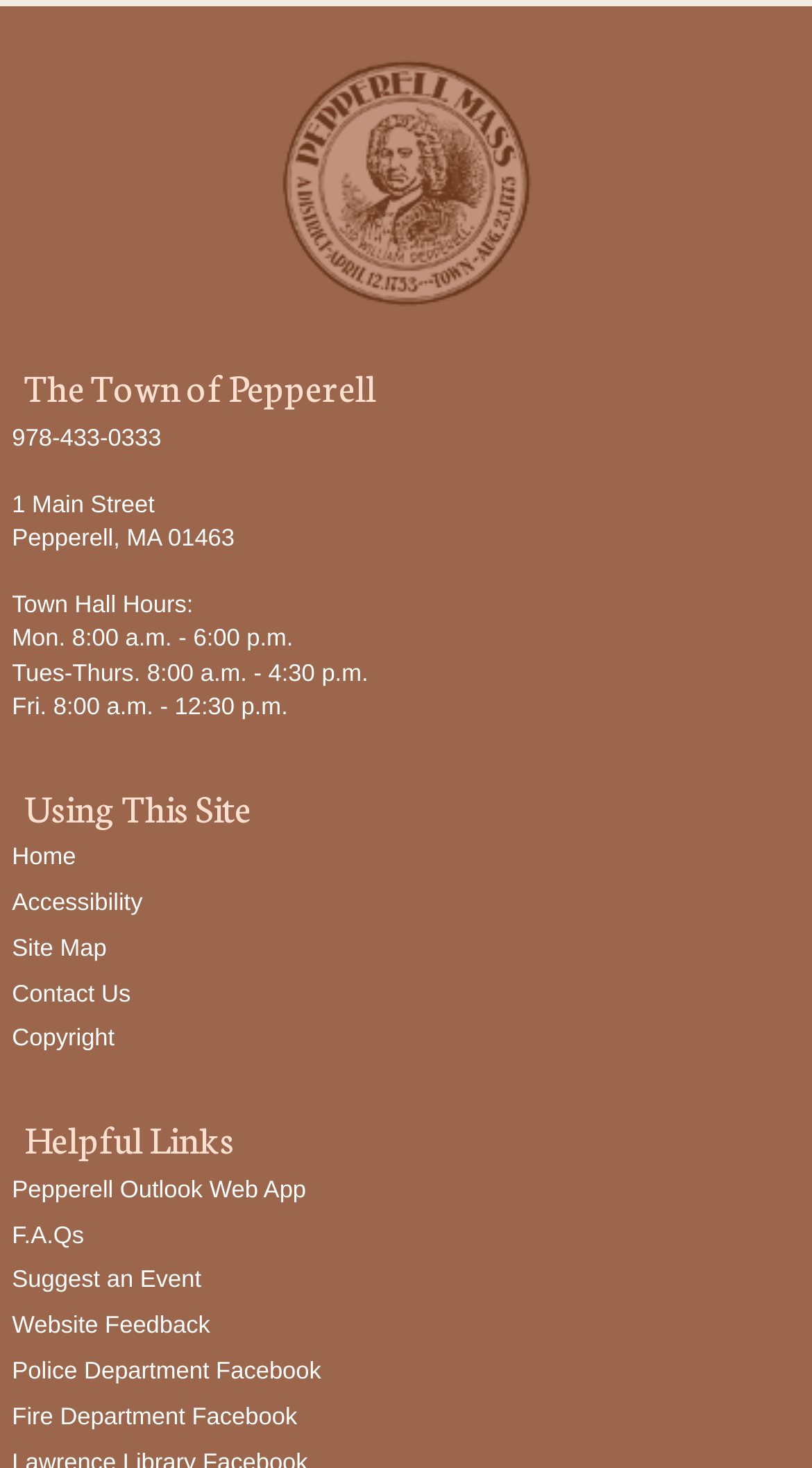Point out the bounding box coordinates of the section to click in order to follow this instruction: "Access Using This Site page".

[0.03, 0.531, 0.309, 0.567]